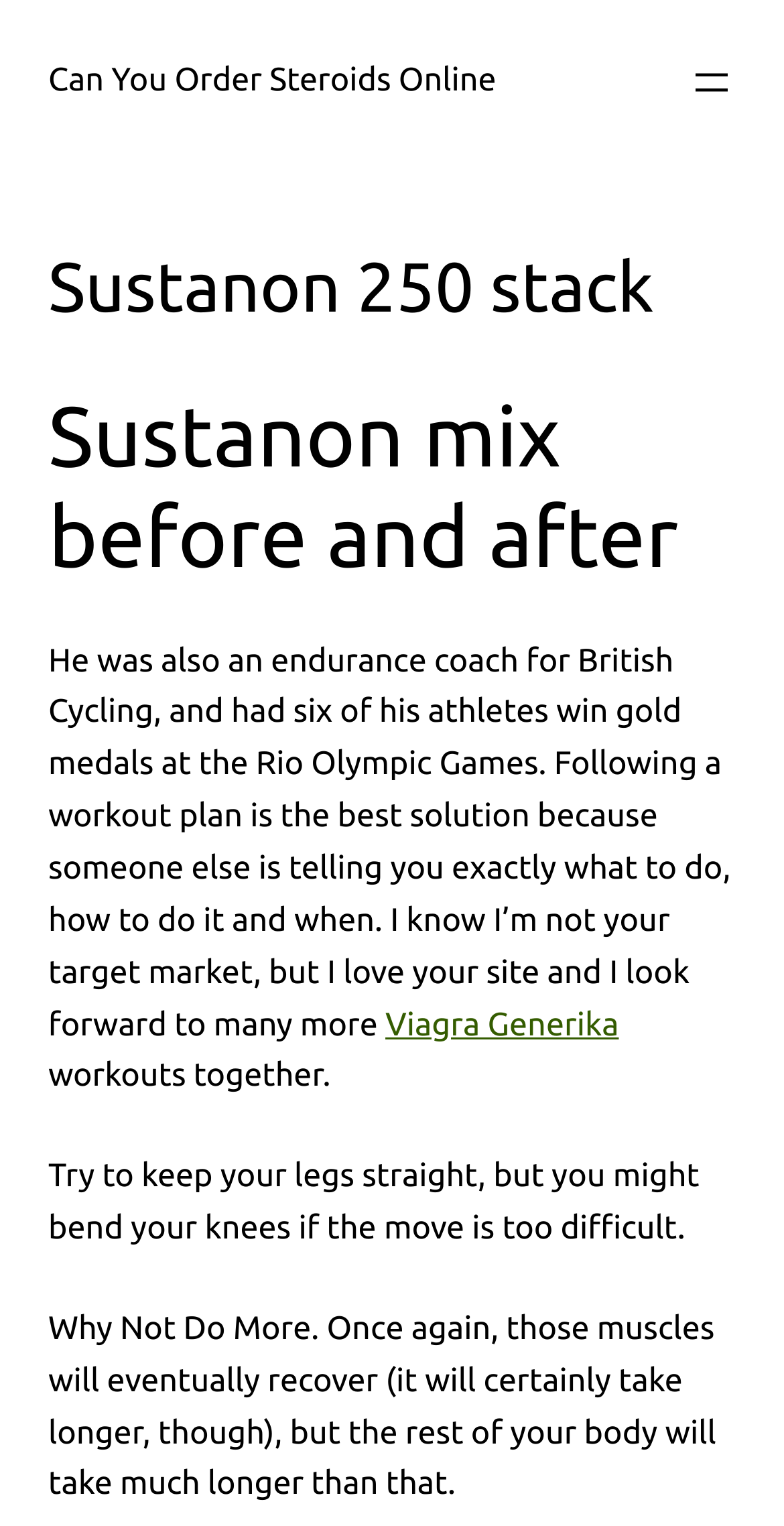What is the purpose of following a workout plan?
Answer the question with as much detail as possible.

I read the StaticText element that mentions 'Following a workout plan is the best solution because someone else is telling you exactly what to do, how to do it and when.' This indicates that the purpose of following a workout plan is to know what to do.